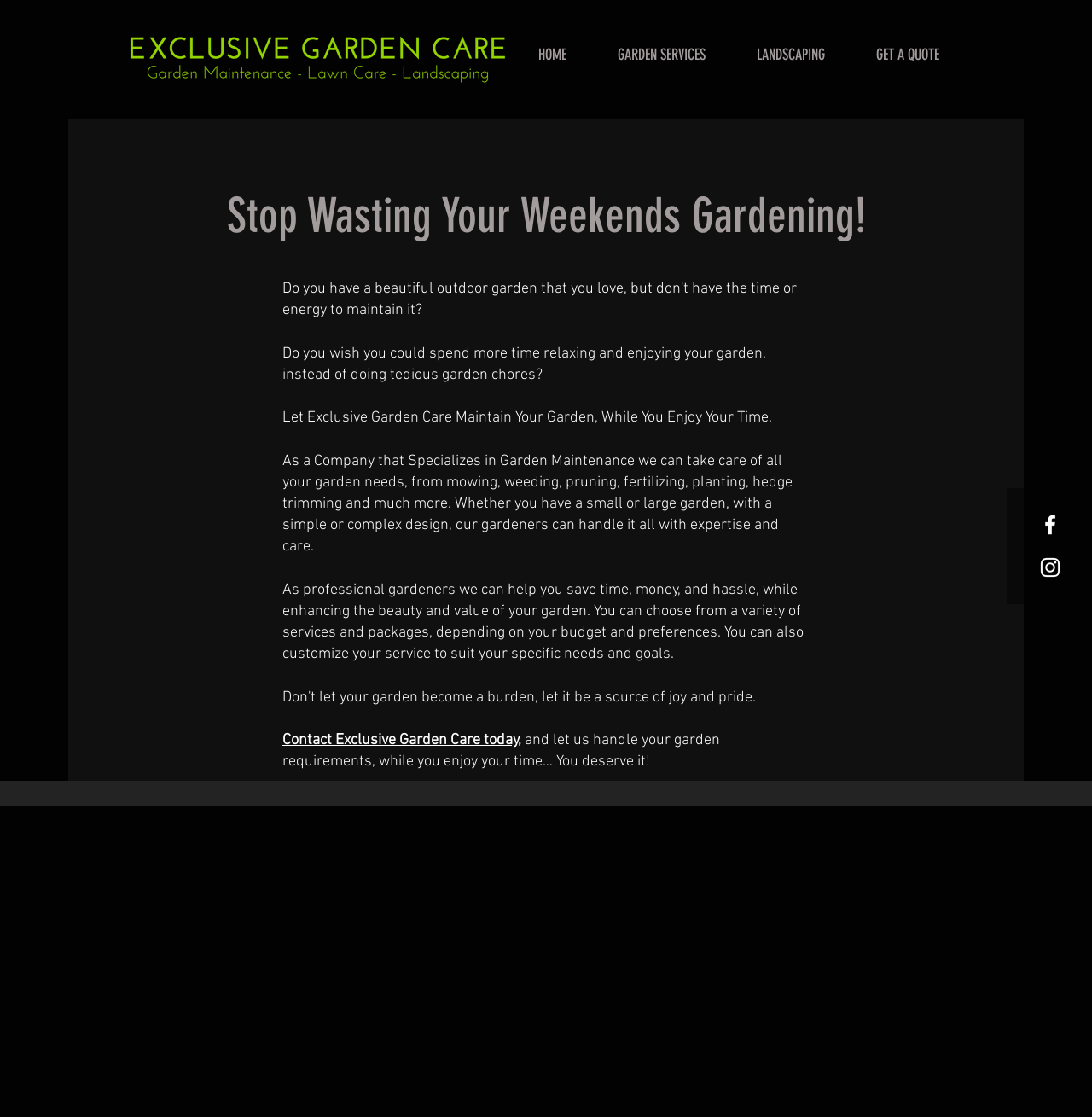What is the tone of the webpage? Look at the image and give a one-word or short phrase answer.

Inviting and helpful